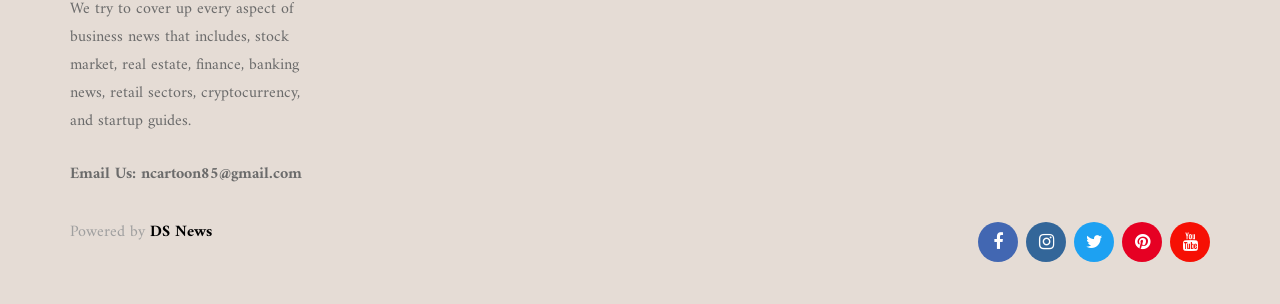Specify the bounding box coordinates for the region that must be clicked to perform the given instruction: "View LIFESTYLE".

[0.5, 0.473, 0.57, 0.544]